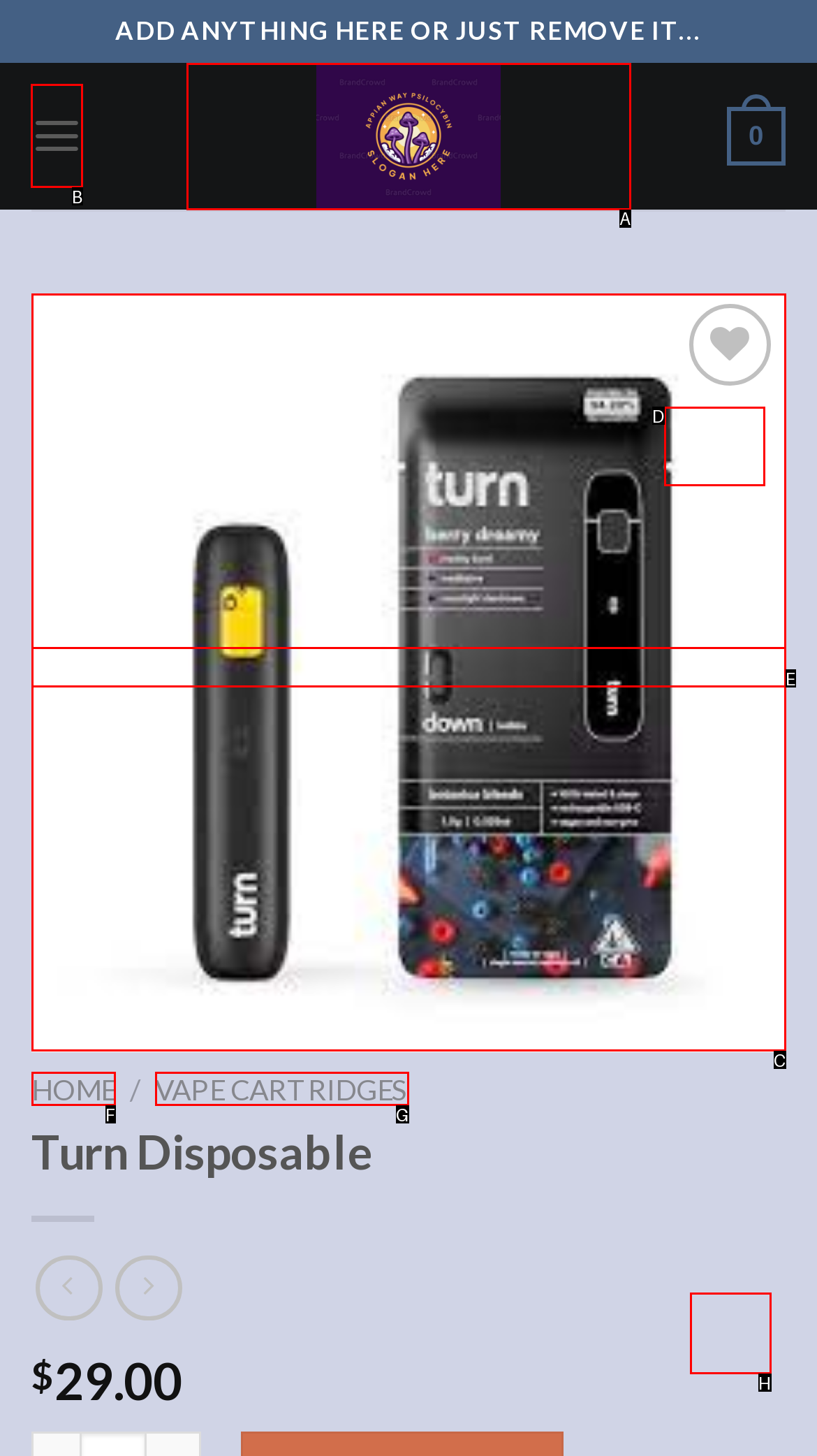Identify the correct choice to execute this task: Open the menu
Respond with the letter corresponding to the right option from the available choices.

B